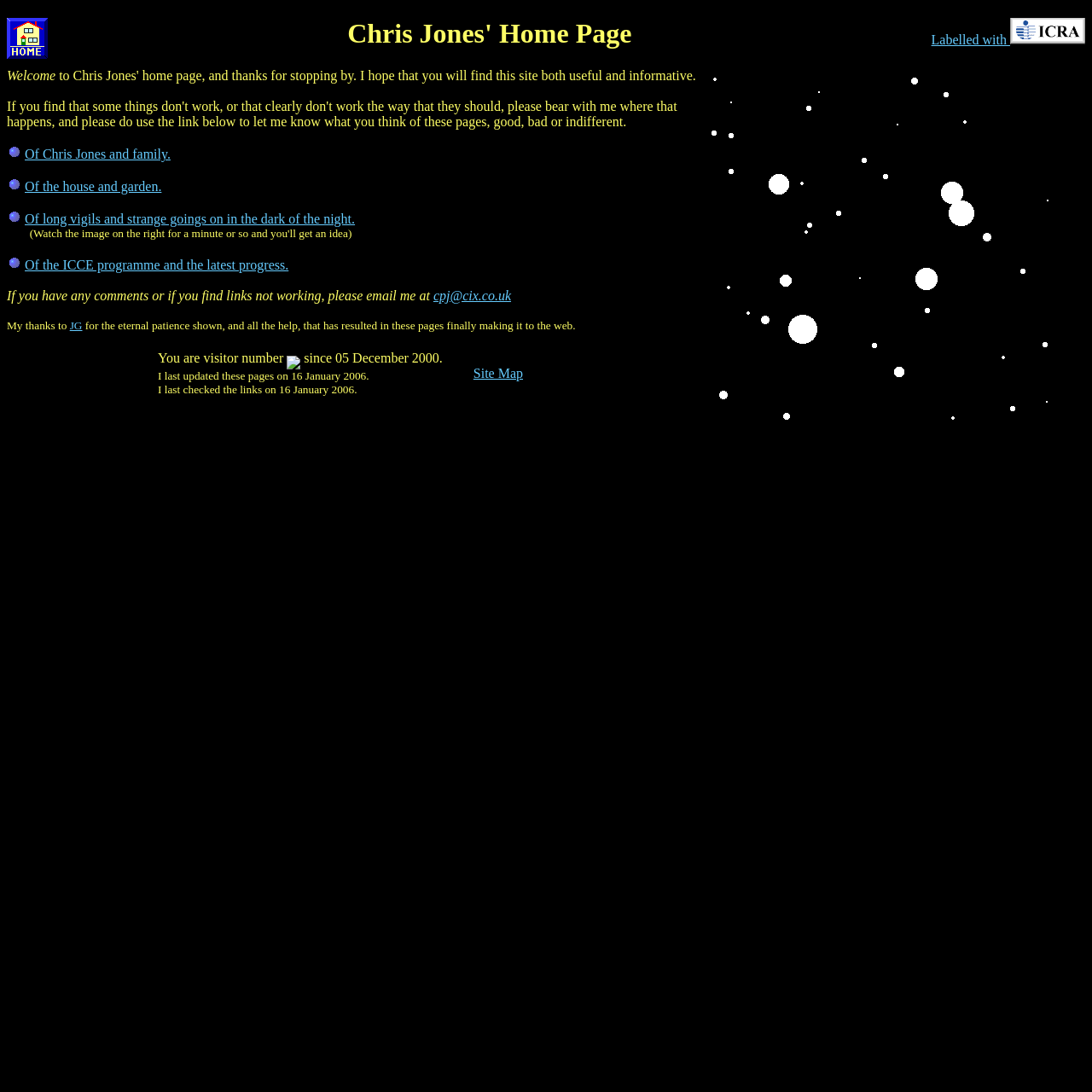Identify the bounding box coordinates for the UI element described by the following text: "Site Map". Provide the coordinates as four float numbers between 0 and 1, in the format [left, top, right, bottom].

[0.433, 0.335, 0.479, 0.348]